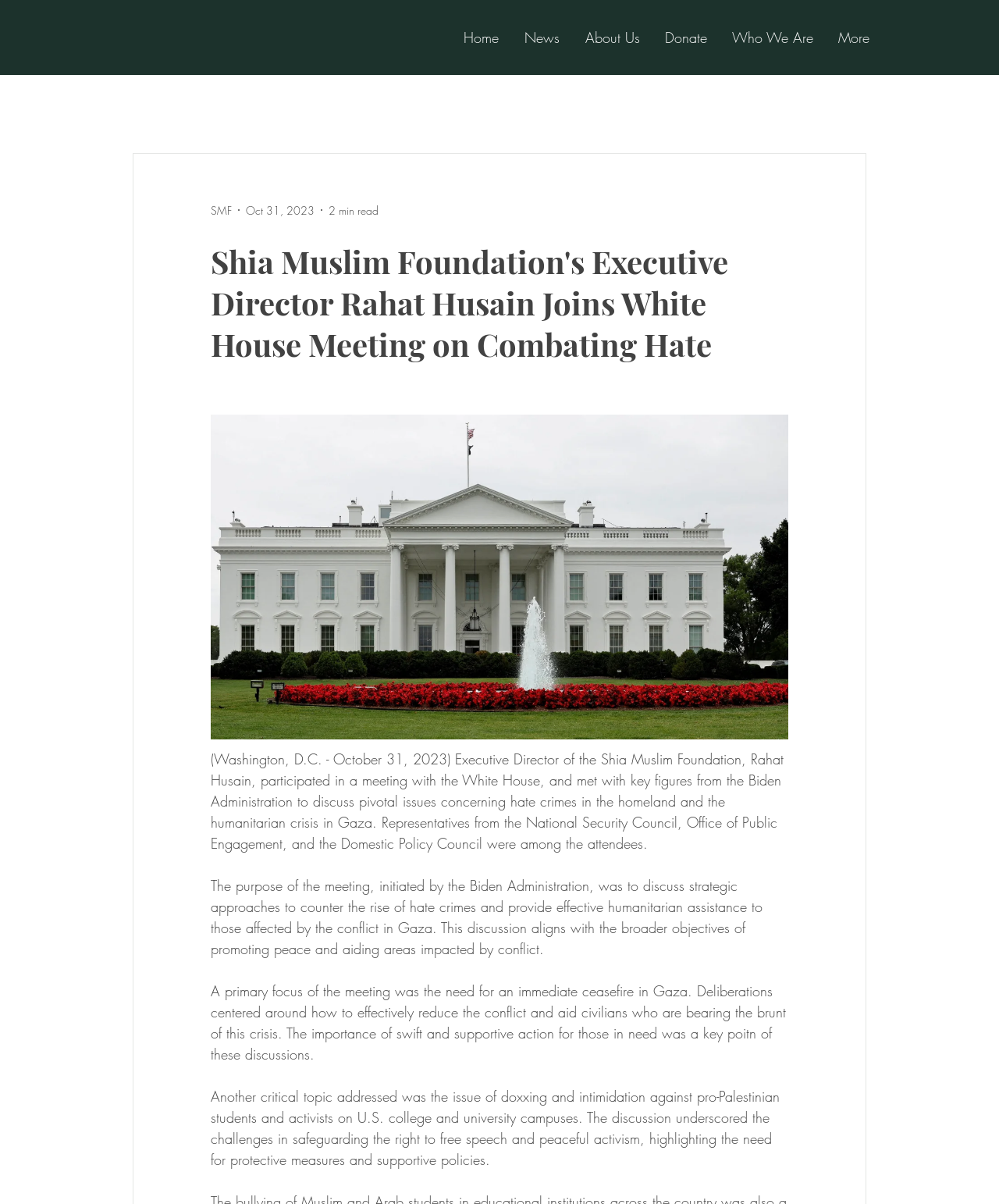What is the focus of the meeting regarding Gaza?
Refer to the screenshot and respond with a concise word or phrase.

Immediate ceasefire